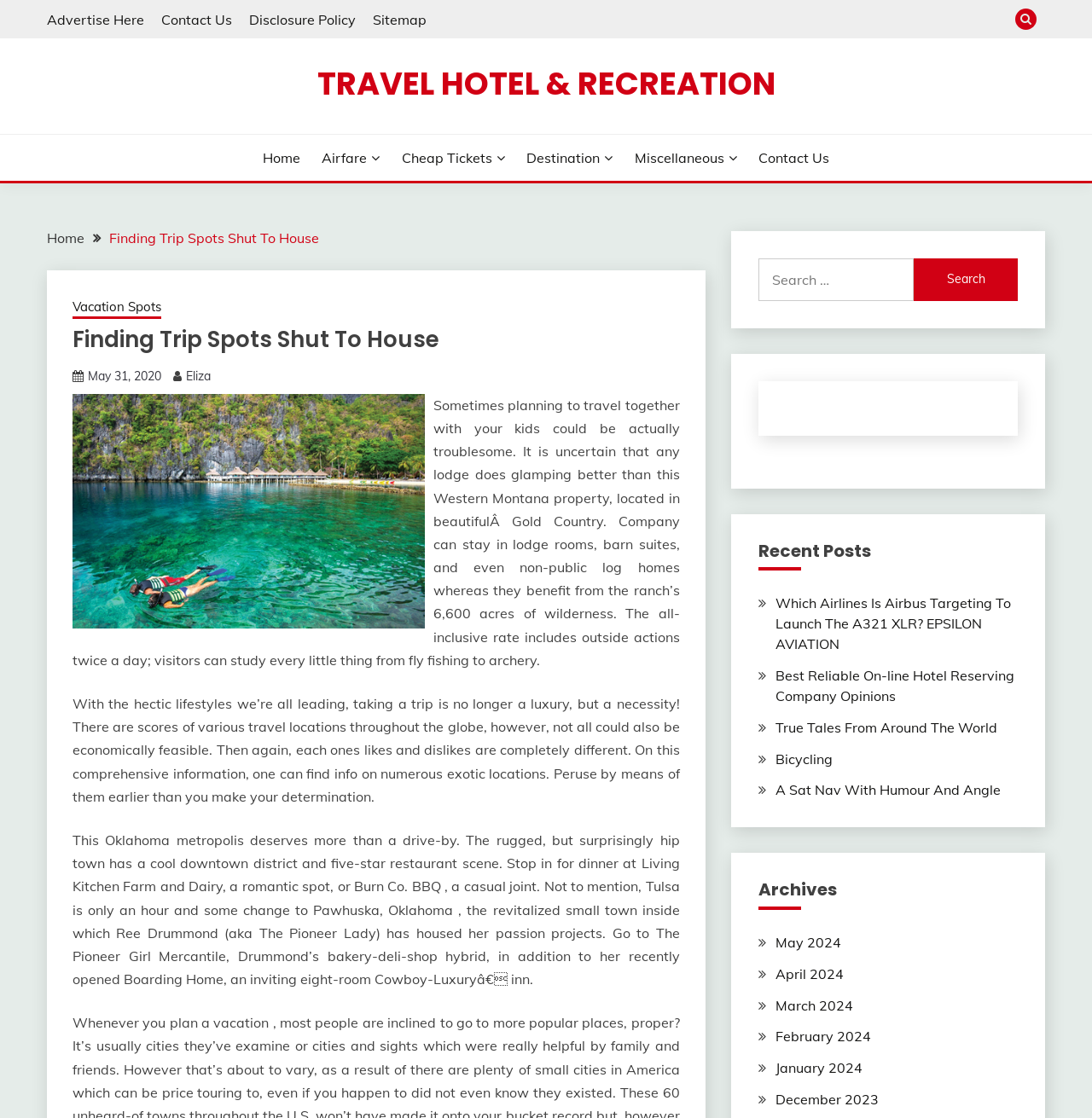Determine the bounding box coordinates of the area to click in order to meet this instruction: "Click on 'Contact Us'".

[0.148, 0.01, 0.212, 0.025]